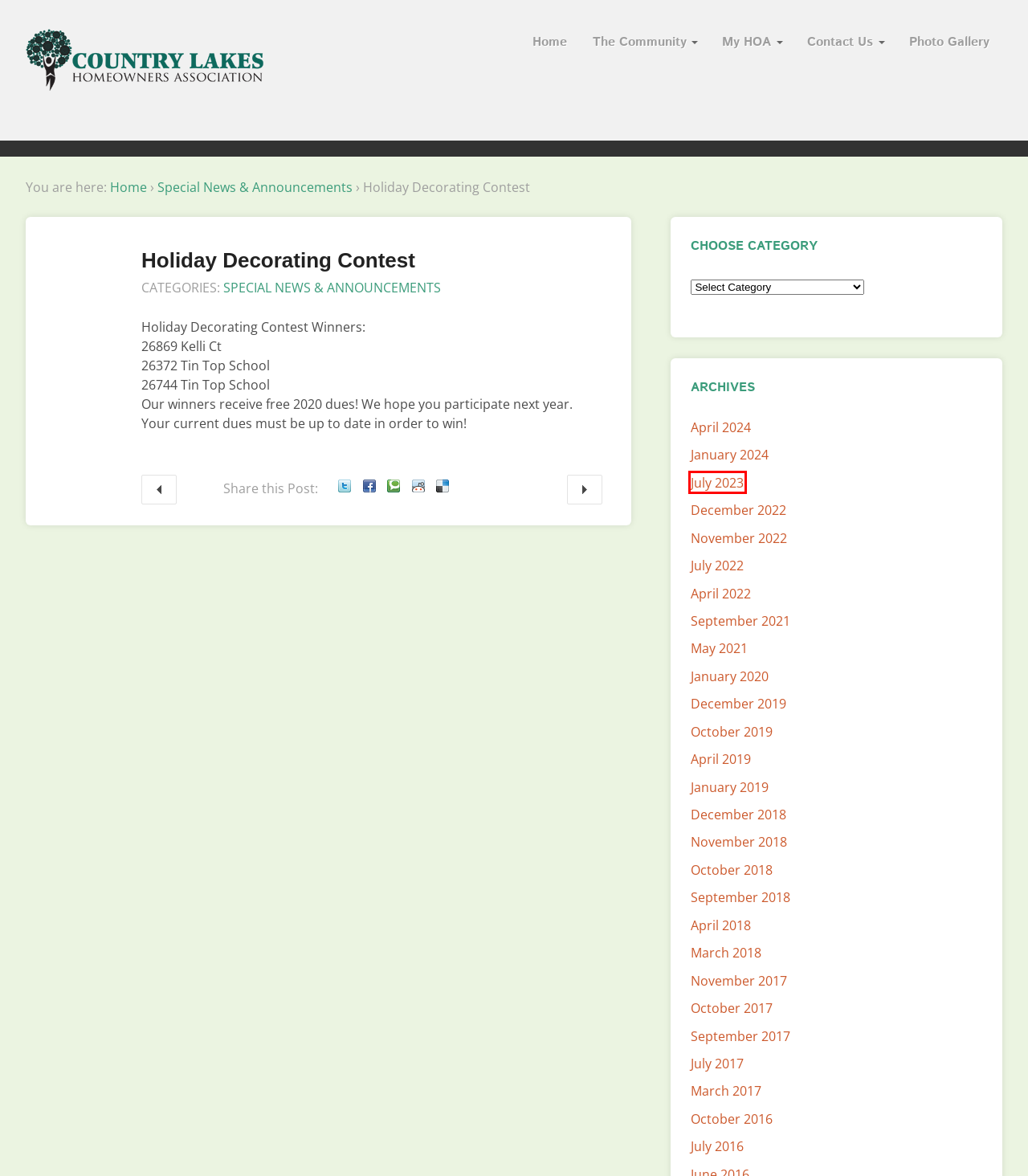You are provided with a screenshot of a webpage that includes a red rectangle bounding box. Please choose the most appropriate webpage description that matches the new webpage after clicking the element within the red bounding box. Here are the candidates:
A. March | 2017 | Country Lakes Homeowners Association
B. July | 2023 | Country Lakes Homeowners Association
C. Special News & Announcements | Country Lakes Homeowners Association
D. November | 2022 | Country Lakes Homeowners Association
E. July | 2022 | Country Lakes Homeowners Association
F. January | 2024 | Country Lakes Homeowners Association
G. October | 2017 | Country Lakes Homeowners Association
H. Newsletter – Q1 2020 | Country Lakes Homeowners Association

B